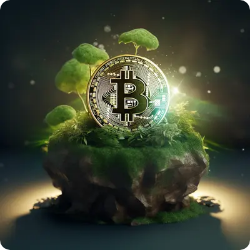Detail the scene shown in the image extensively.

In this visually striking image, a golden Bitcoin symbol is prominently featured as the centerpiece, resting atop a small, lush island covered in vibrant green moss and tiny trees. The scene is illuminated by a soft, ethereal glow that adds a sense of magic and optimism, symbolizing the potential growth and sustainability of cryptocurrency. This imagery aligns with recent discussions in the crypto world, particularly surrounding the eco-friendly Bitcoin ETF application by the firm 7RCC. The composition evokes themes of innovation and ecological awareness in the rapidly evolving landscape of digital currencies, inviting viewers to contemplate the future of Bitcoin in a sustainable economy.